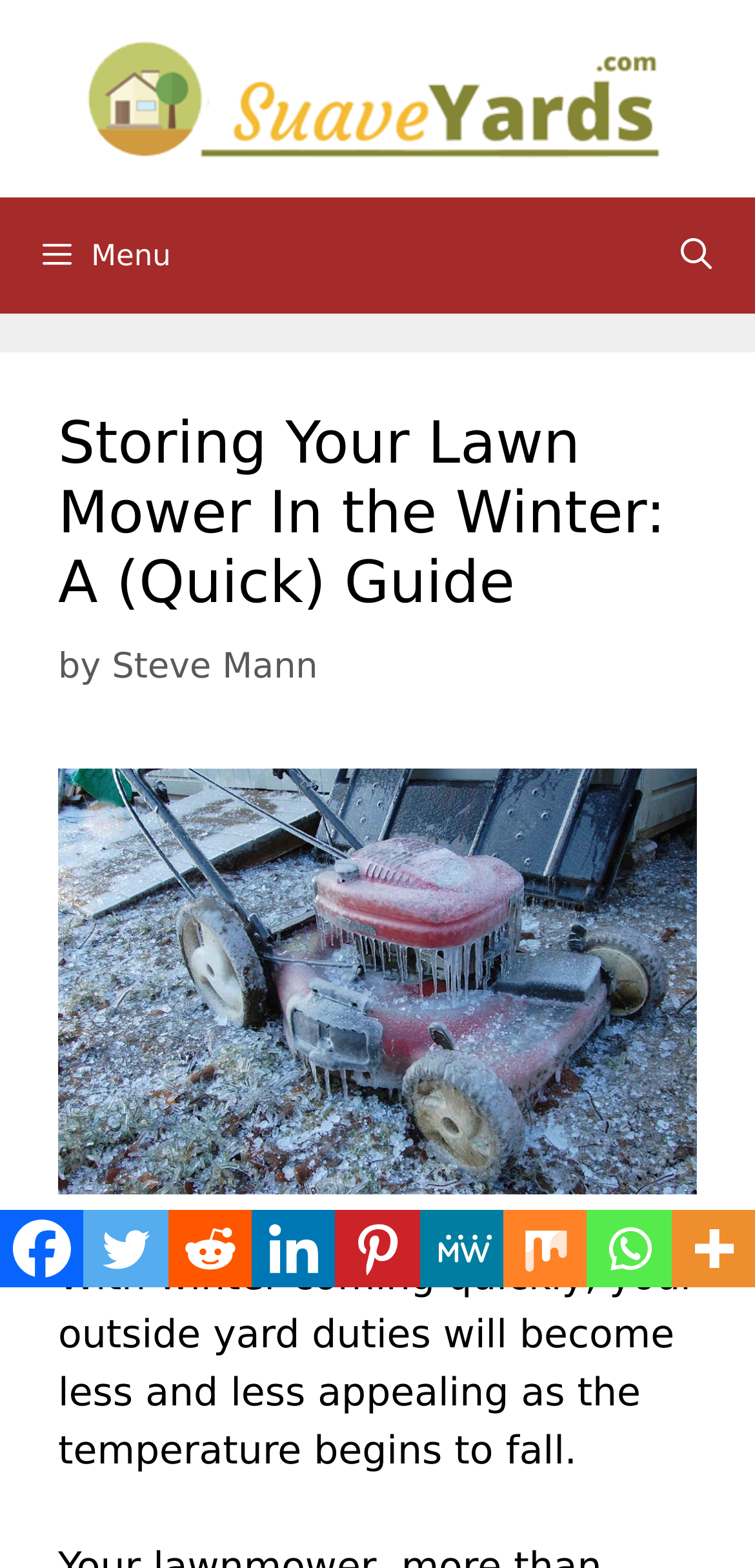Find the UI element described as: "transport planning" and predict its bounding box coordinates. Ensure the coordinates are four float numbers between 0 and 1, [left, top, right, bottom].

None